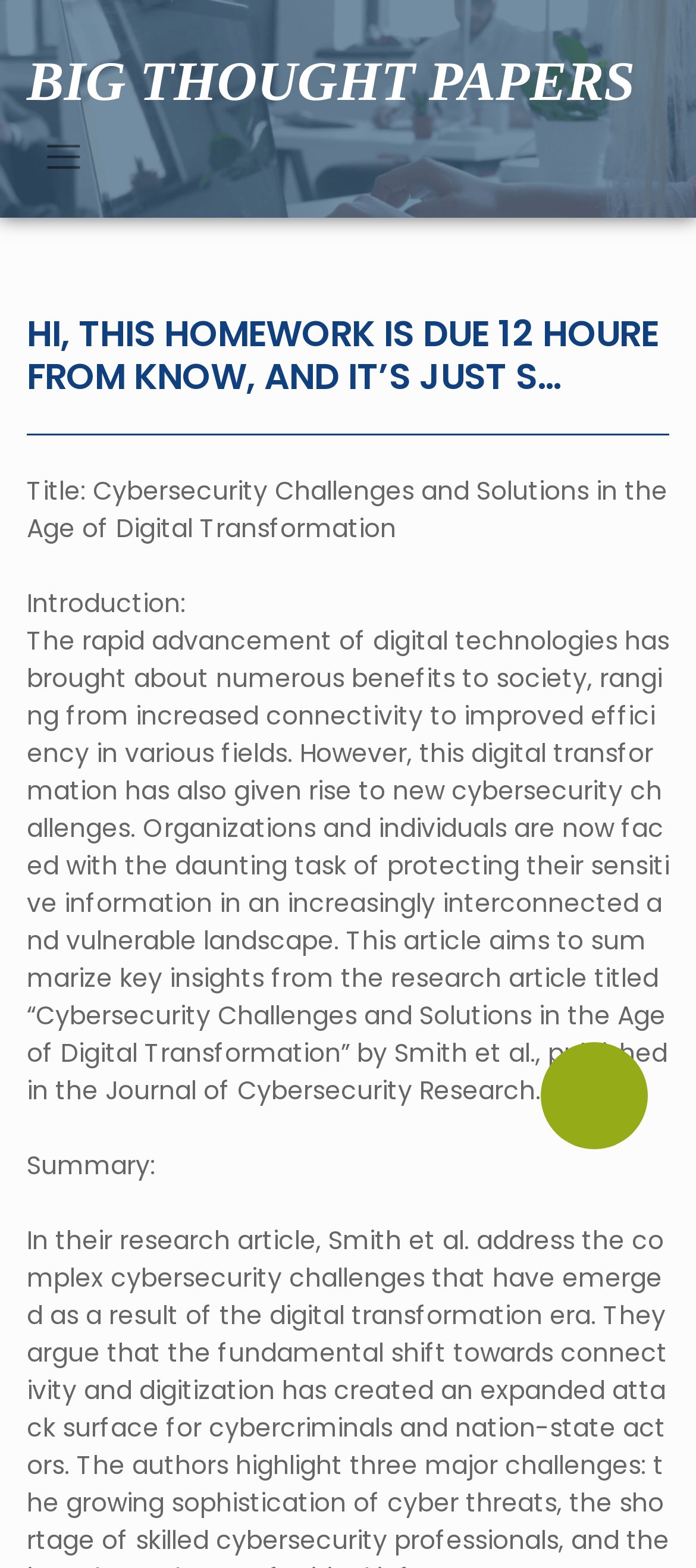Generate a thorough caption detailing the webpage content.

The webpage appears to be a blog post or article page. At the top, there is a link to "BIG THOUGHT PAPERS" located near the left edge of the page. Next to it, there is a button labeled "Toggle navigation". 

Below the top section, there is a header area that spans almost the entire width of the page. Within this header, there is a heading that repeats the title "HI, THIS HOMEWORK IS DUE 12 HOURE FROM KNOW, AND IT’S JUST S…". 

Underneath the header, there are three blocks of text. The first block is a title, "Title: Cybersecurity Challenges and Solutions in the Age of Digital Transformation", which is positioned near the top-left corner of the page. 

The second block is a brief introduction, "Introduction:", located below the title. The third block is a lengthy paragraph that discusses the benefits and challenges of digital transformation, specifically in the context of cybersecurity. This paragraph is positioned below the introduction and spans almost the entire width of the page.

Further down, there is another block of text labeled "Summary:", which is positioned near the bottom-left corner of the page. 

On the right side of the page, near the bottom, there is a chat widget embedded in an iframe, taking up about a quarter of the page's width.